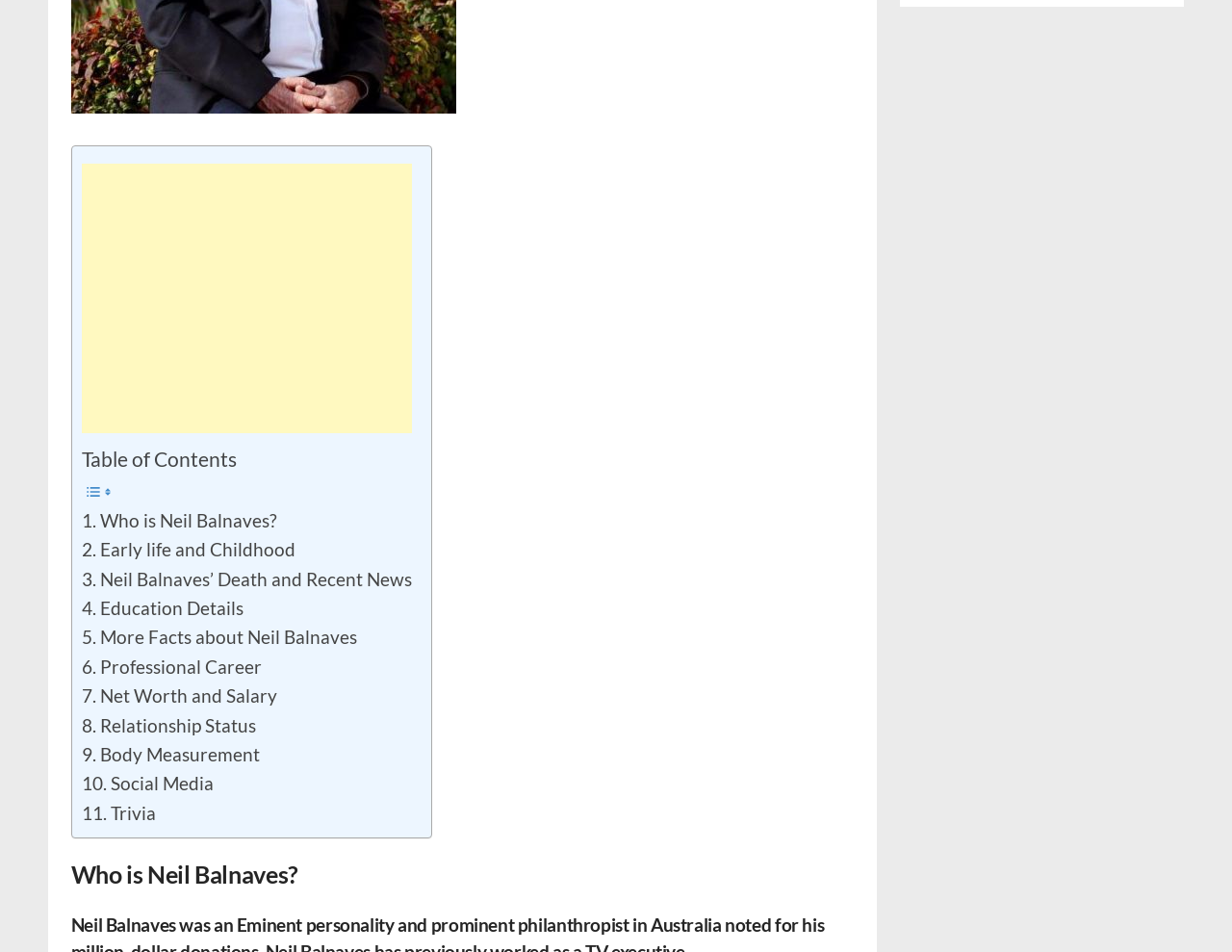Extract the bounding box coordinates for the UI element described by the text: "Net Worth and Salary". The coordinates should be in the form of [left, top, right, bottom] with values between 0 and 1.

[0.066, 0.716, 0.225, 0.747]